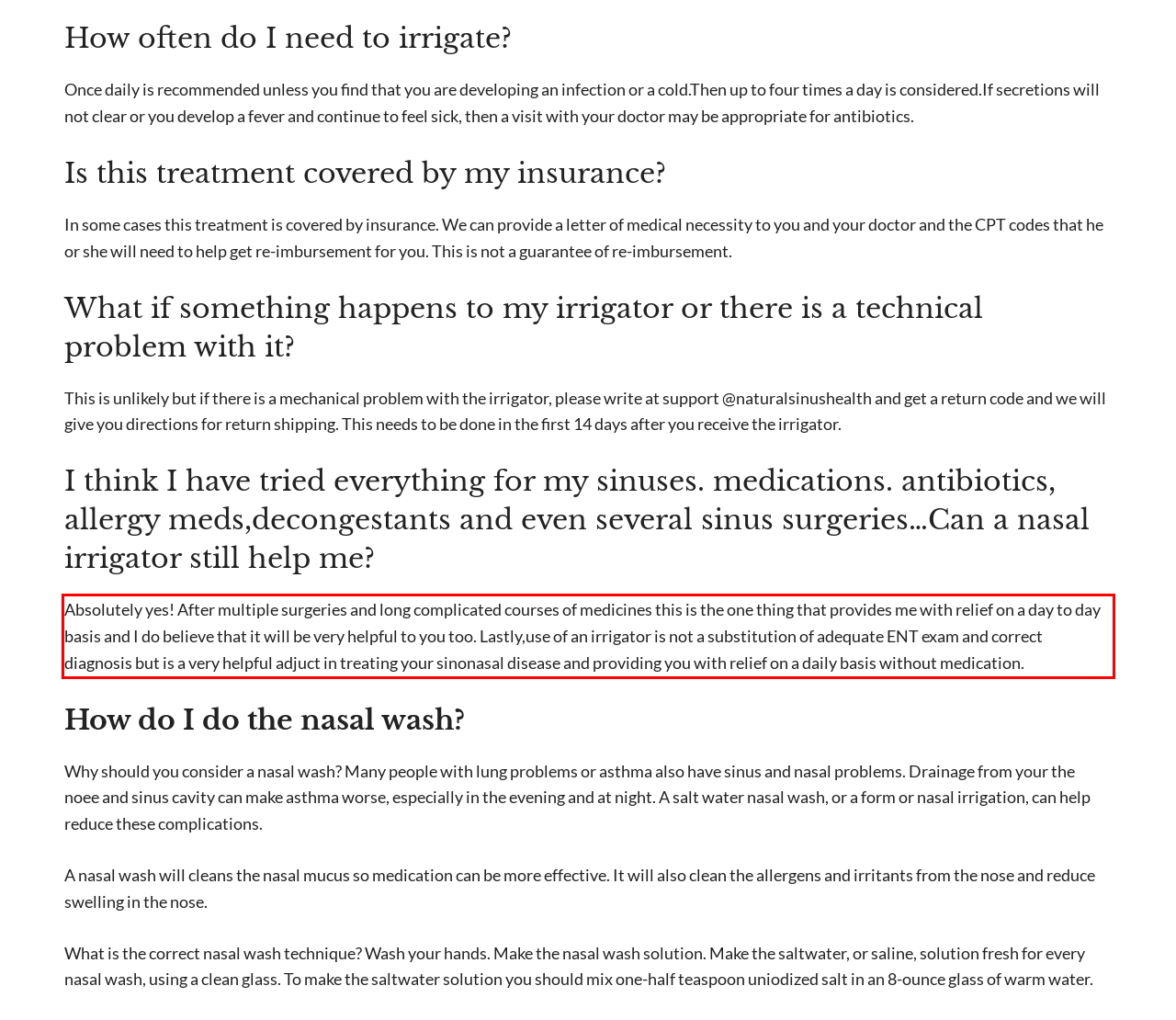Examine the webpage screenshot and use OCR to recognize and output the text within the red bounding box.

Absolutely yes! After multiple surgeries and long complicated courses of medicines this is the one thing that provides me with relief on a day to day basis and I do believe that it will be very helpful to you too. Lastly,use of an irrigator is not a substitution of adequate ENT exam and correct diagnosis but is a very helpful adjuct in treating your sinonasal disease and providing you with relief on a daily basis without medication.